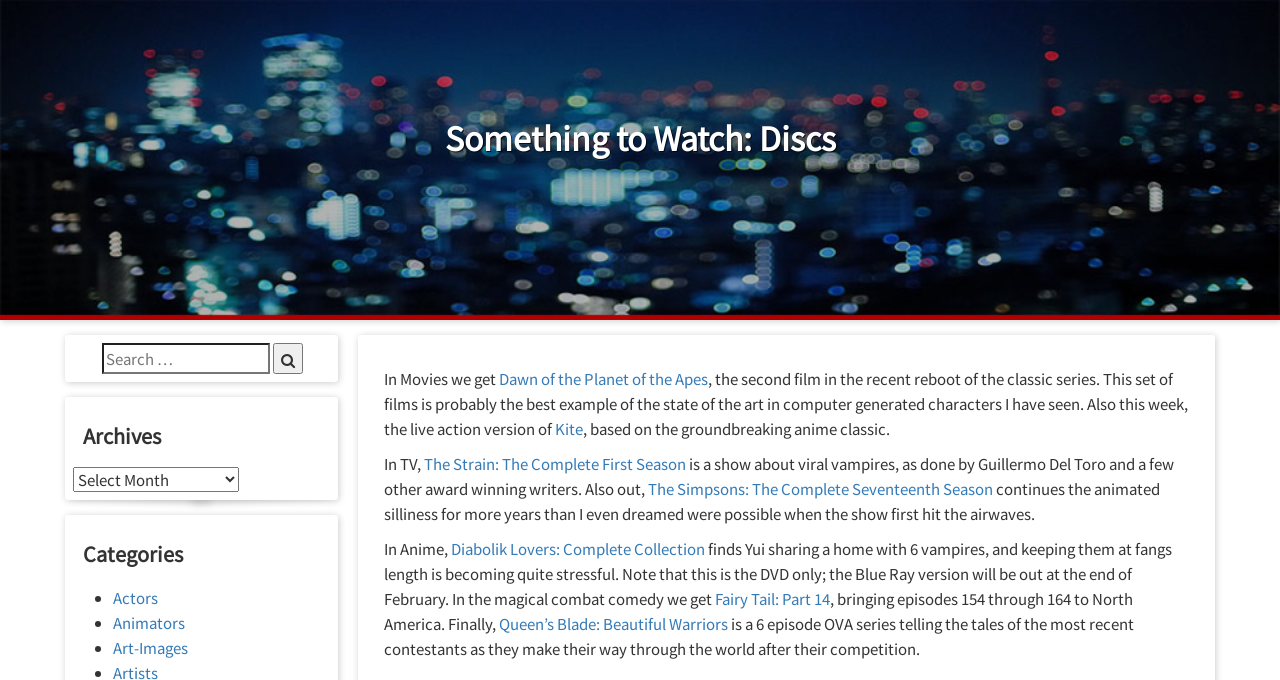Extract the primary header of the webpage and generate its text.

Something to Watch: Discs